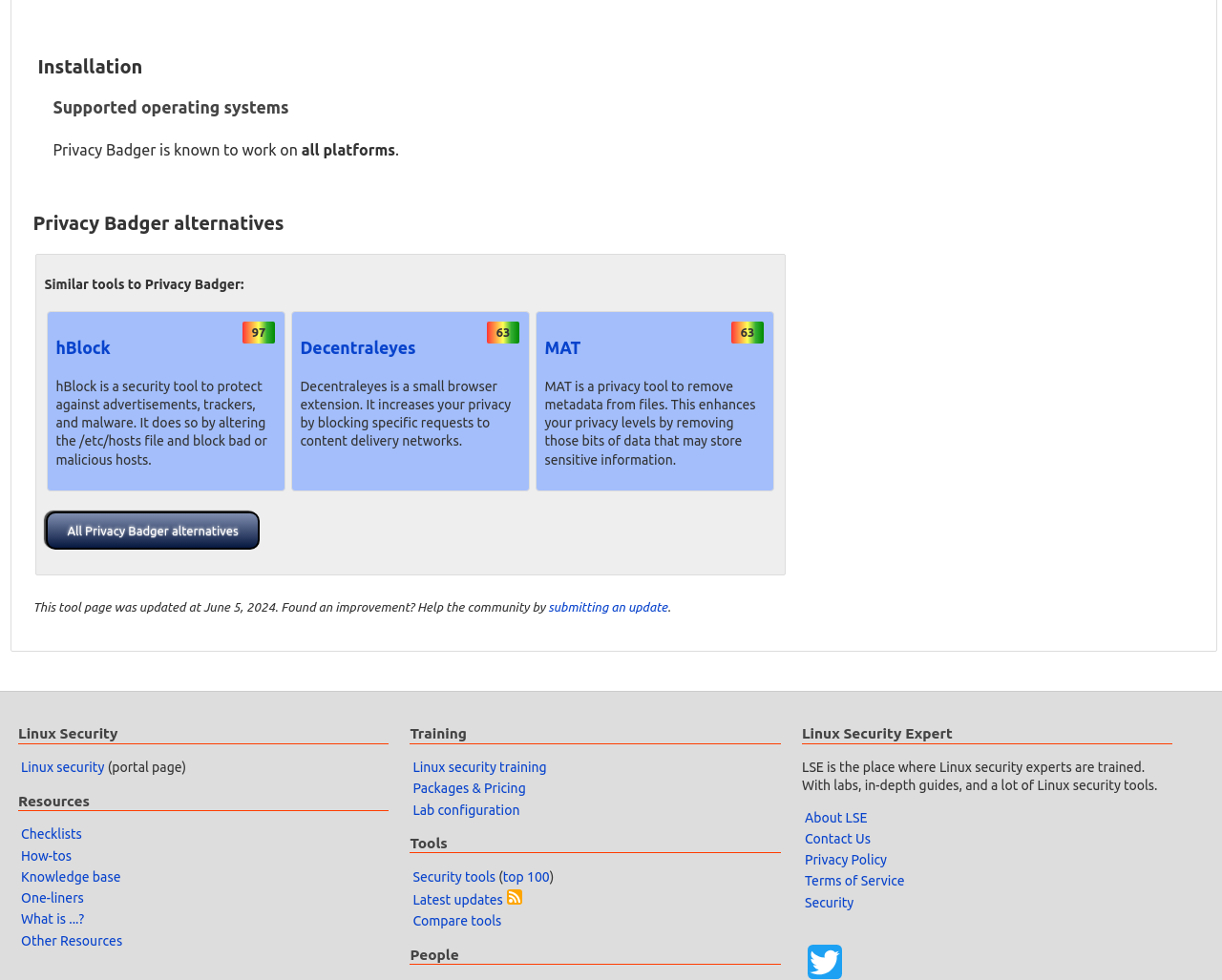Kindly determine the bounding box coordinates for the clickable area to achieve the given instruction: "Click on the 'hBlock' link".

[0.046, 0.346, 0.09, 0.364]